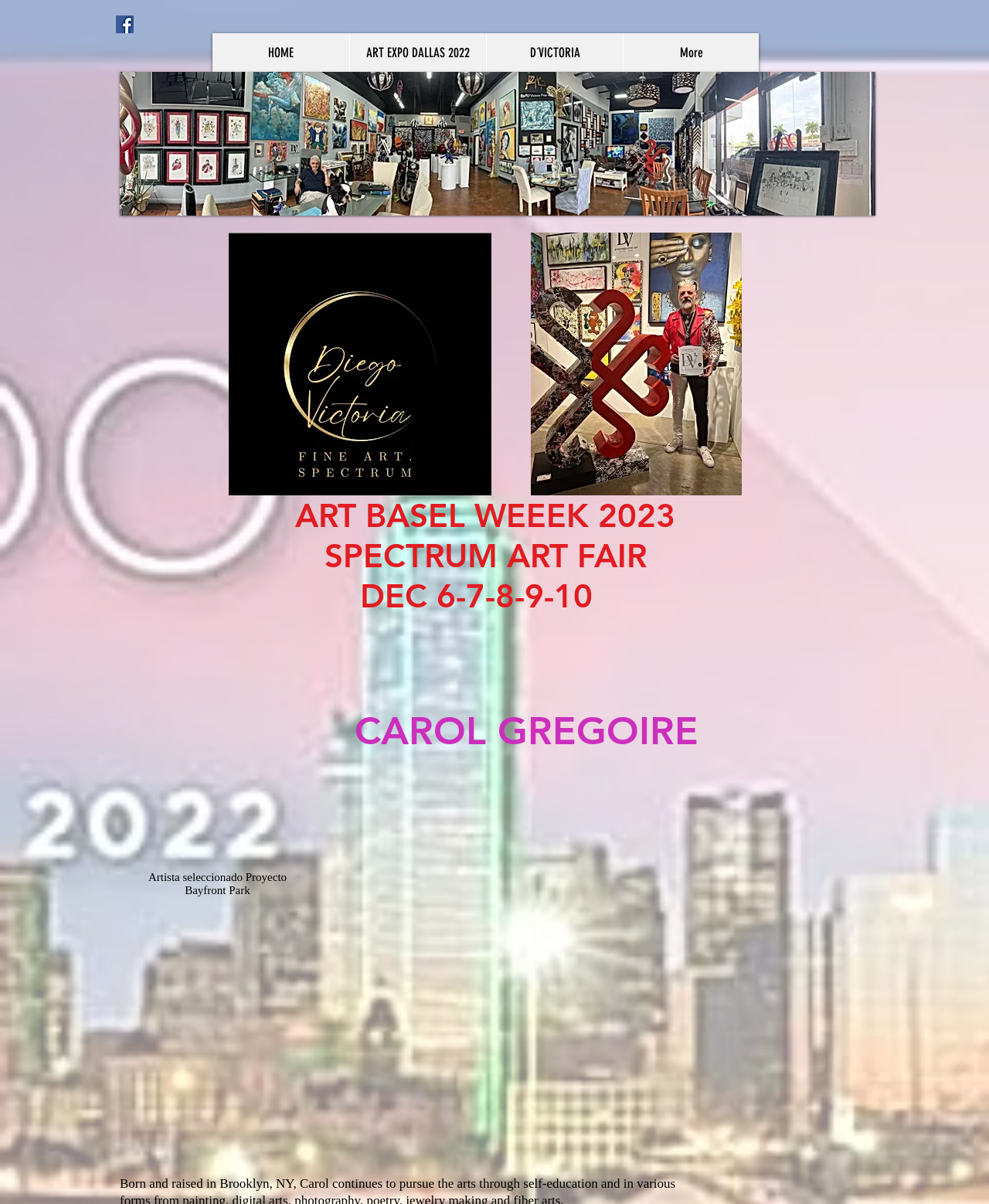Please provide the bounding box coordinates for the element that needs to be clicked to perform the instruction: "Go to HOME". The coordinates must consist of four float numbers between 0 and 1, formatted as [left, top, right, bottom].

[0.215, 0.028, 0.353, 0.06]